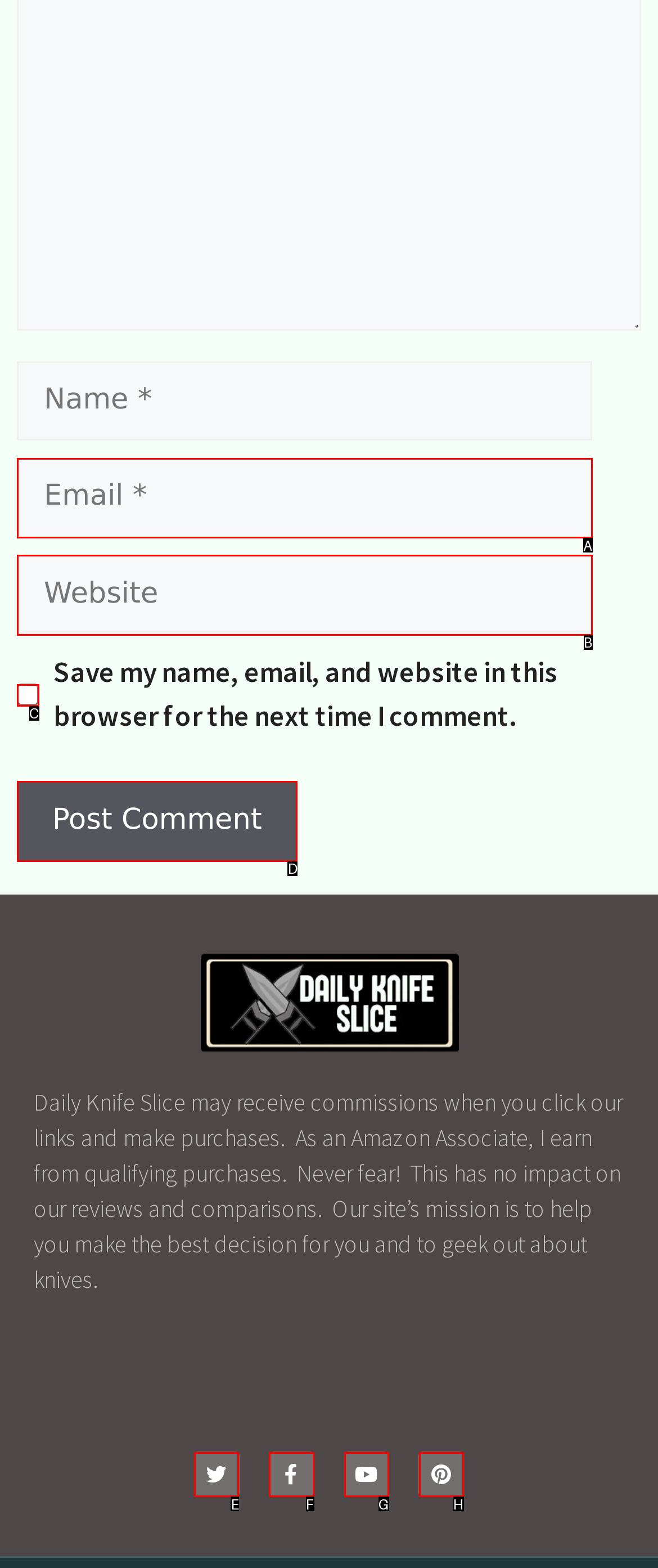Looking at the description: name="submit" value="Post Comment", identify which option is the best match and respond directly with the letter of that option.

D